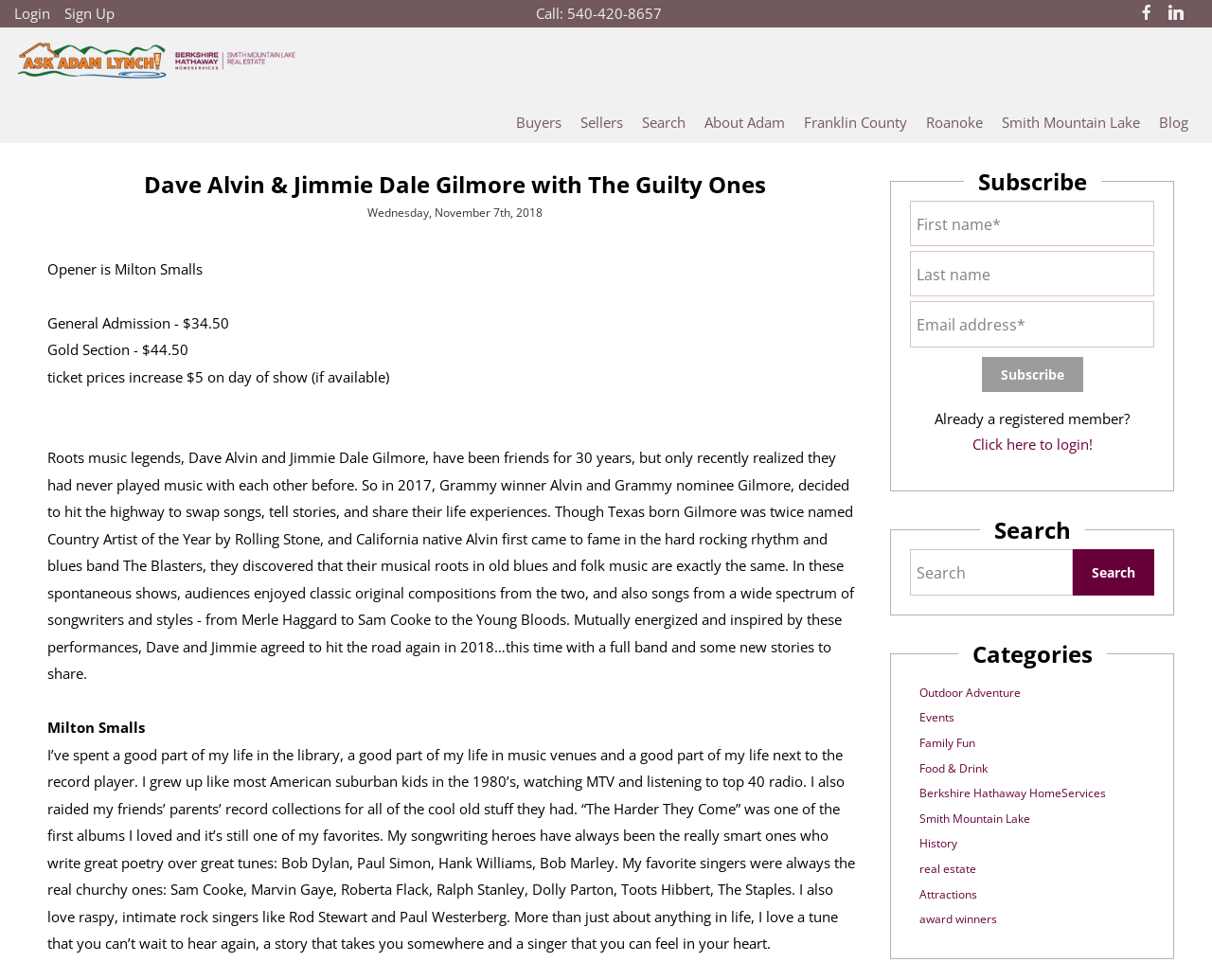Ascertain the bounding box coordinates for the UI element detailed here: "parent_node: Email address* name="Email" placeholder="Email*"". The coordinates should be provided as [left, top, right, bottom] with each value being a float between 0 and 1.

[0.751, 0.308, 0.952, 0.354]